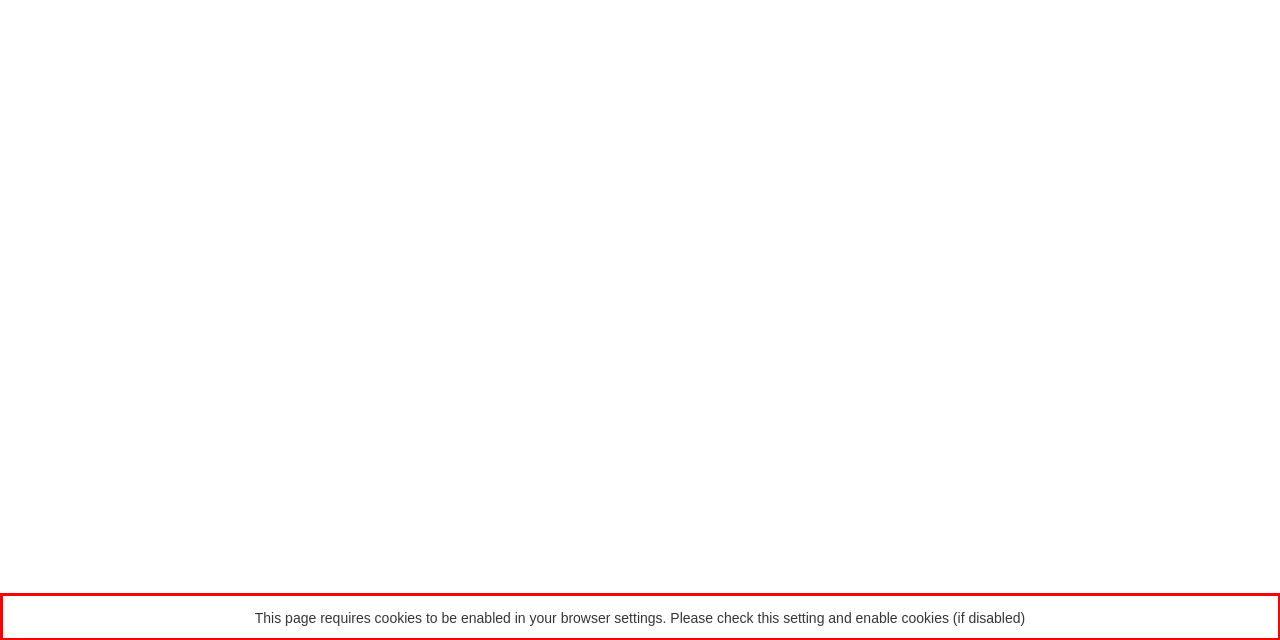Using the provided screenshot of a webpage, recognize the text inside the red rectangle bounding box by performing OCR.

This page requires cookies to be enabled in your browser settings. Please check this setting and enable cookies (if disabled)